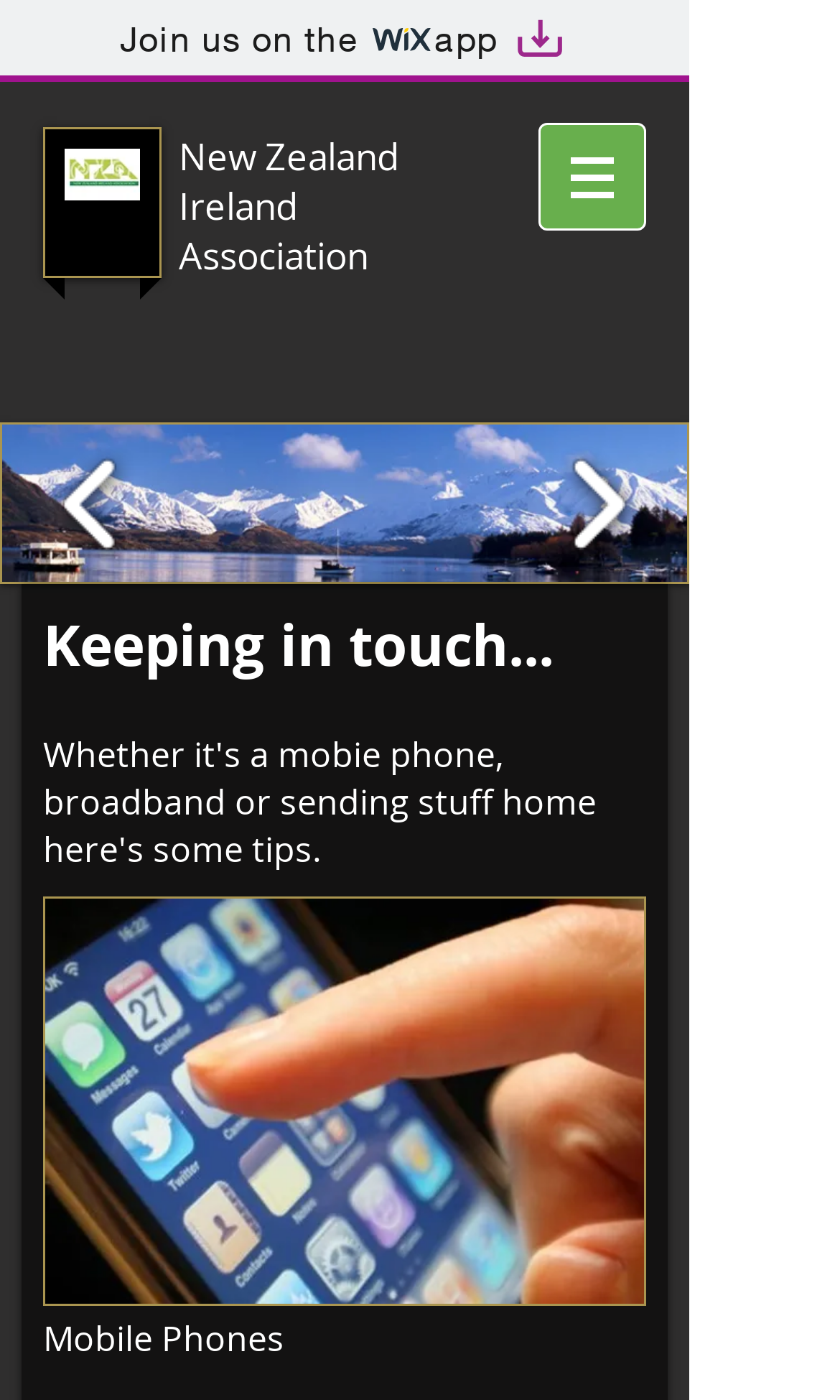Answer the question using only one word or a concise phrase: What is the text above the image 'Artboard 1'?

Join us on the wix app